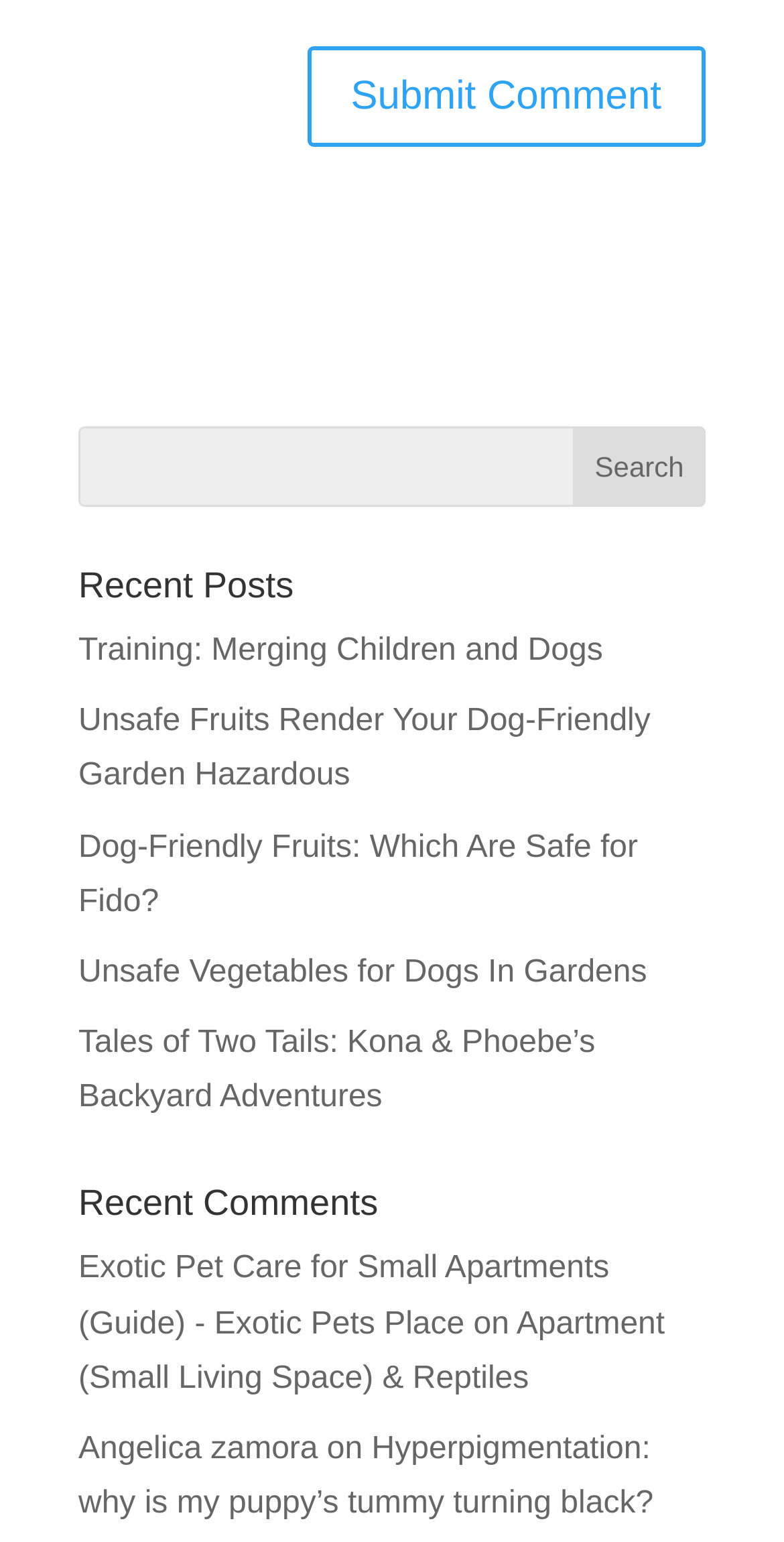Locate the bounding box coordinates for the element described below: "name="submit" value="Submit Comment"". The coordinates must be four float values between 0 and 1, formatted as [left, top, right, bottom].

[0.391, 0.03, 0.9, 0.095]